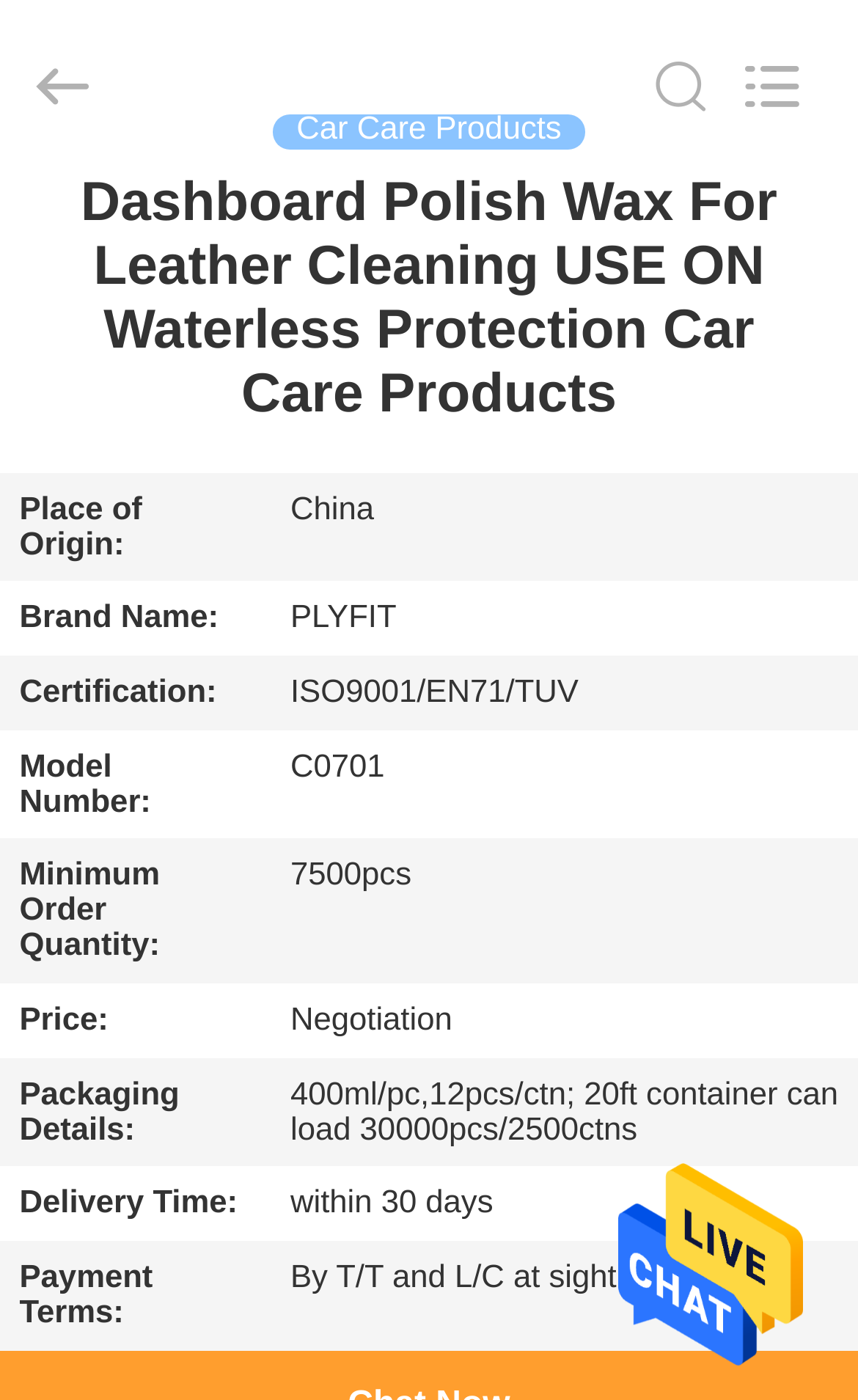What is the place of origin of the product?
Answer the question with just one word or phrase using the image.

China